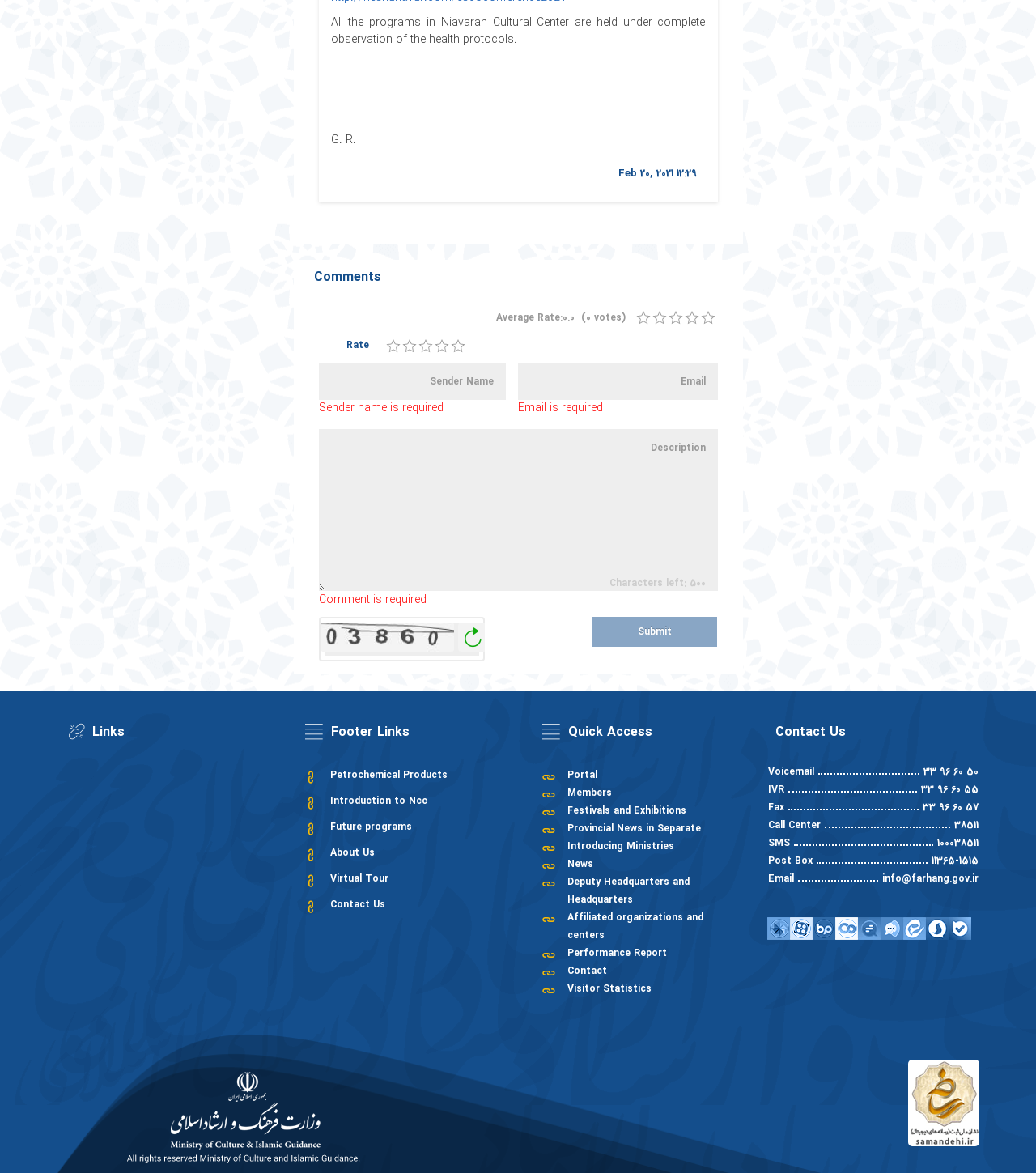What is the date of the comment?
Answer the question with a detailed explanation, including all necessary information.

I found the date of the comment by looking at the StaticText element with the text 'Feb 20, 2021' which is located at the top of the webpage, indicating the date of the comment.